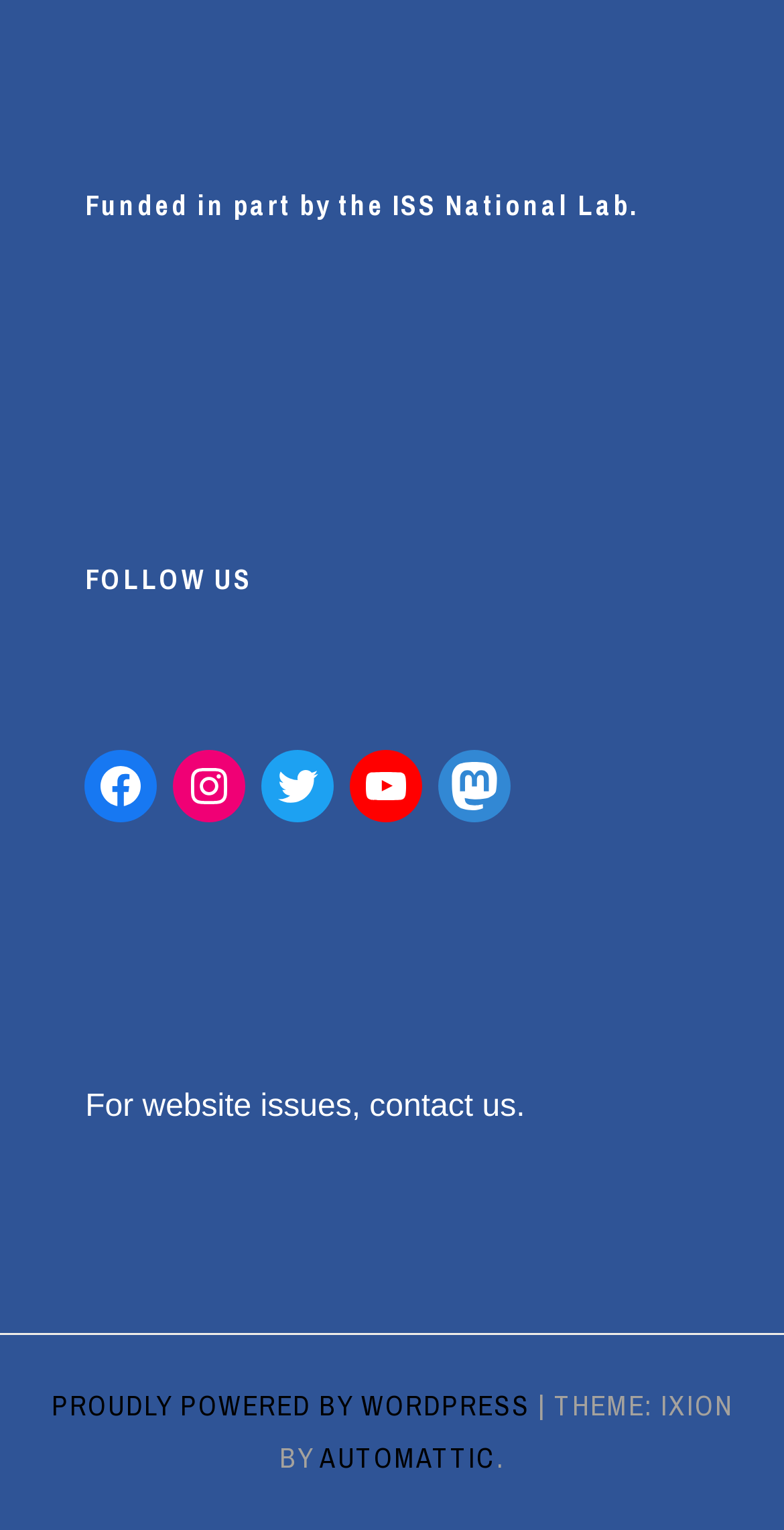Using the description "weather-resistant", locate and provide the bounding box of the UI element.

None